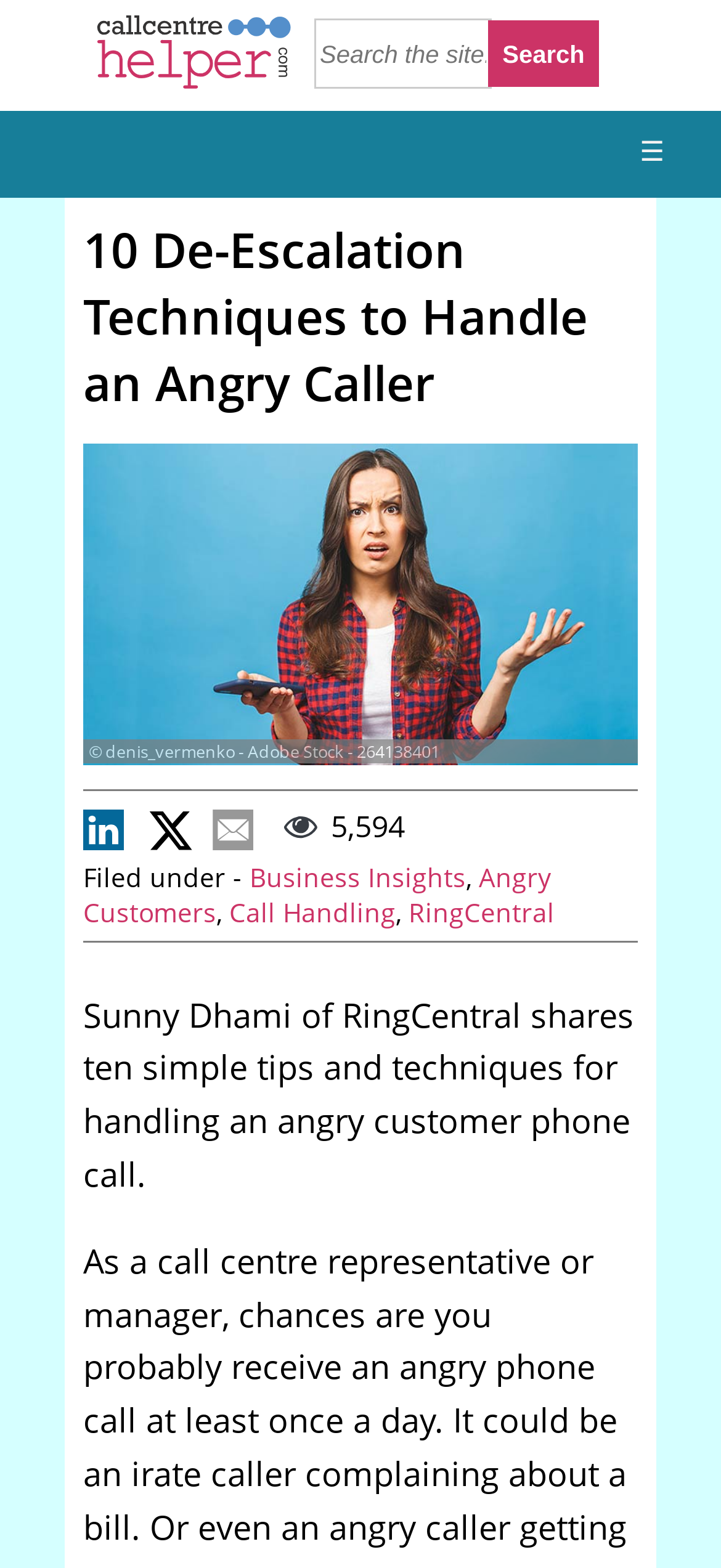Using the description: "name="q" placeholder="Search the site..."", determine the UI element's bounding box coordinates. Ensure the coordinates are in the format of four float numbers between 0 and 1, i.e., [left, top, right, bottom].

[0.436, 0.012, 0.682, 0.057]